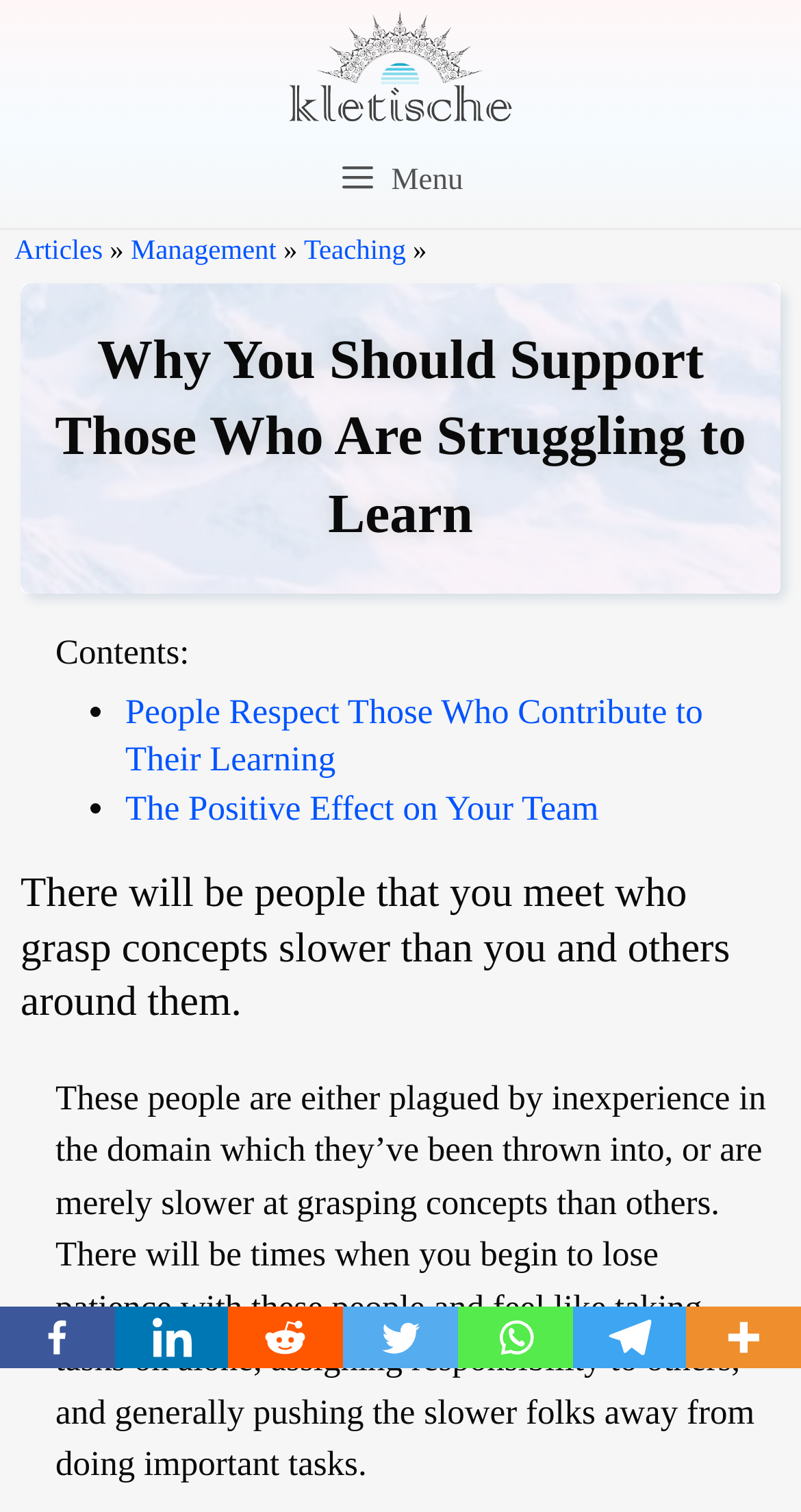Summarize the webpage with a detailed and informative caption.

This webpage is focused on supporting struggling students and helping them achieve their learning goals. At the top, there is a banner with a site logo and a link to "Kletische" accompanied by an image. Below the banner, there is a primary navigation menu with a button to expand or collapse it.

On the left side, there are links to "Articles", "Management", and "Teaching" categories. The "Teaching" link is currently active, and it leads to the main content area. The main content area has a heading that matches the title of the webpage, "Why You Should Support Those Who Are Struggling to Learn".

Below the heading, there is a list of contents with two bullet points, each linking to a related article. The first article is about people respecting those who contribute to their learning, and the second article is about the positive effect on the team.

Following the list, there is a paragraph of text discussing people who grasp concepts slower than others and the importance of patience and support. The text is divided into two sections, with the second section being a longer passage.

At the bottom of the page, there are social media links to Facebook, Linkedin, Reddit, Twitter, Whatsapp, Telegram, and More, with an accompanying image for the "More" link.